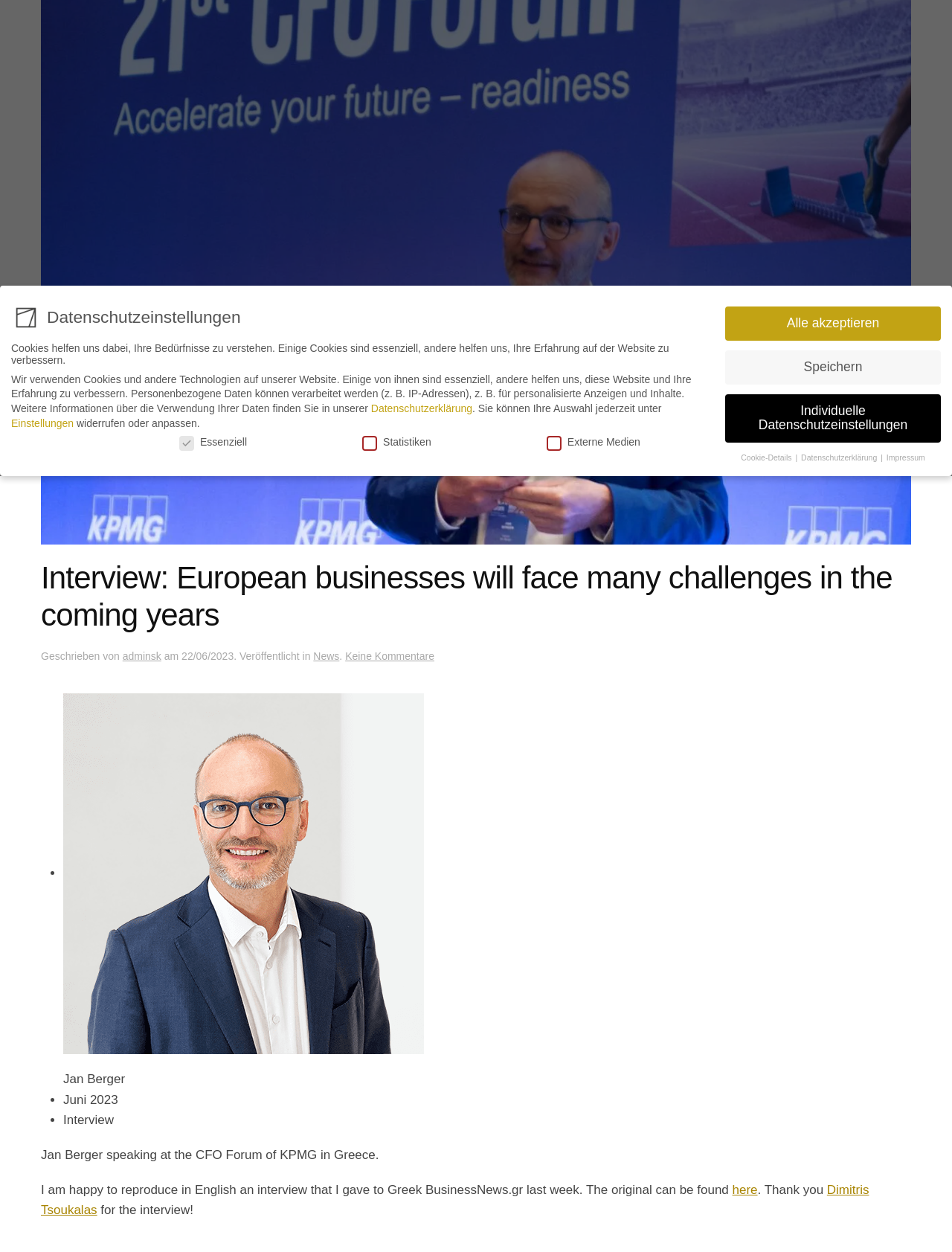Provide the bounding box coordinates for the UI element described in this sentence: "adminsk". The coordinates should be four float values between 0 and 1, i.e., [left, top, right, bottom].

[0.129, 0.519, 0.169, 0.529]